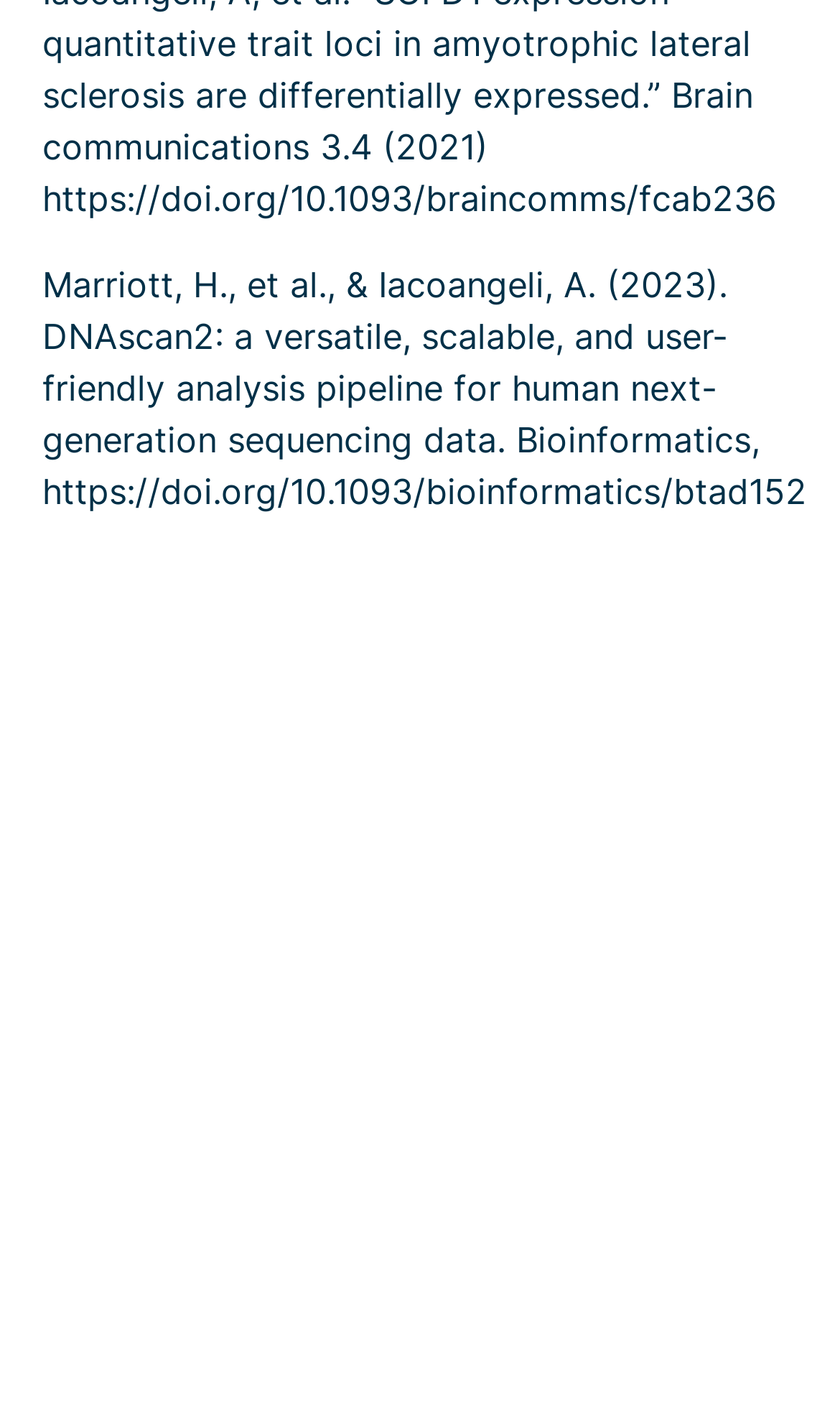Please determine the bounding box coordinates for the UI element described here. Use the format (top-left x, top-left y, bottom-right x, bottom-right y) with values bounded between 0 and 1: Contact Us

[0.056, 0.695, 0.277, 0.726]